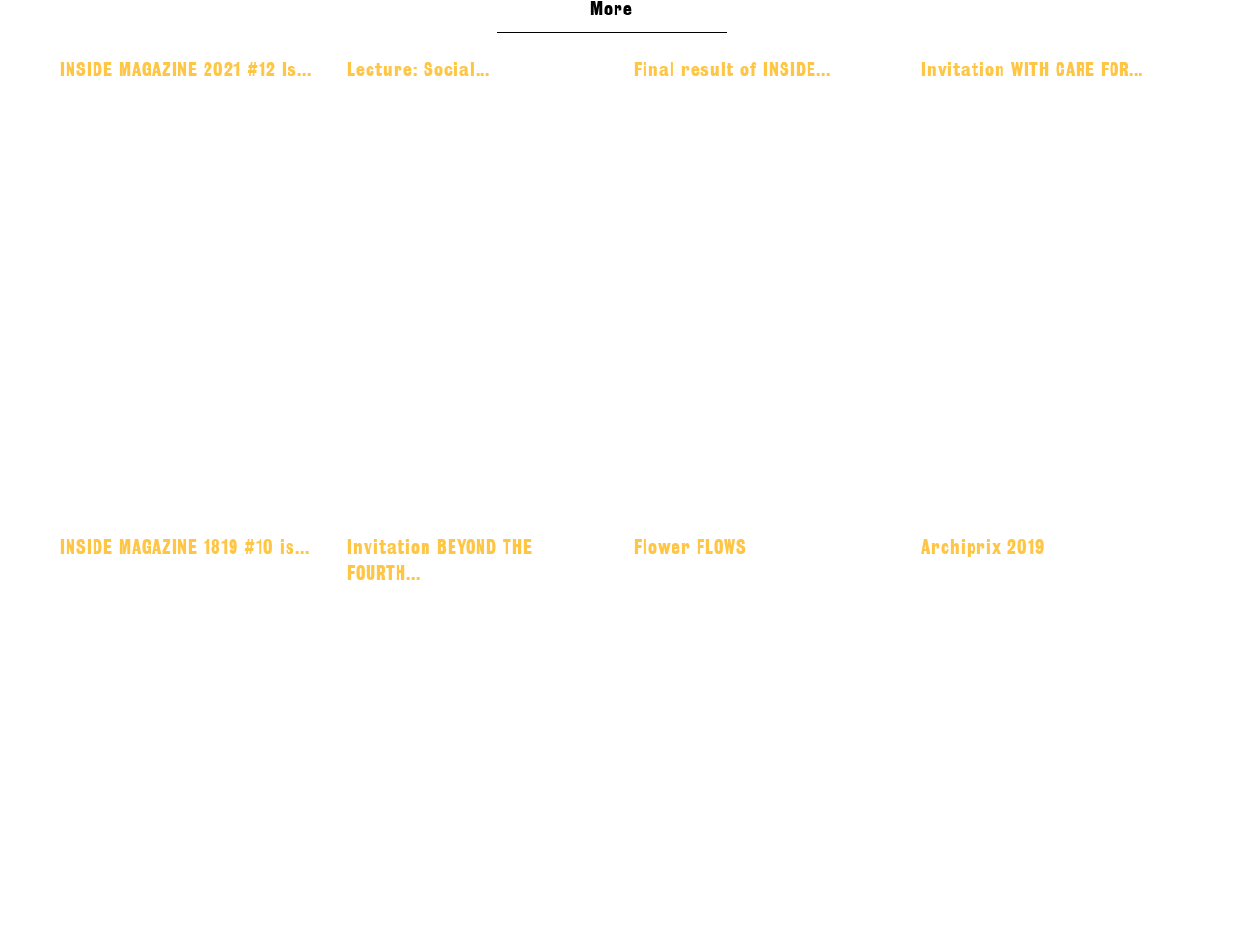Identify the bounding box coordinates for the region of the element that should be clicked to carry out the instruction: "Read about تاییدیه ها". The bounding box coordinates should be four float numbers between 0 and 1, i.e., [left, top, right, bottom].

None